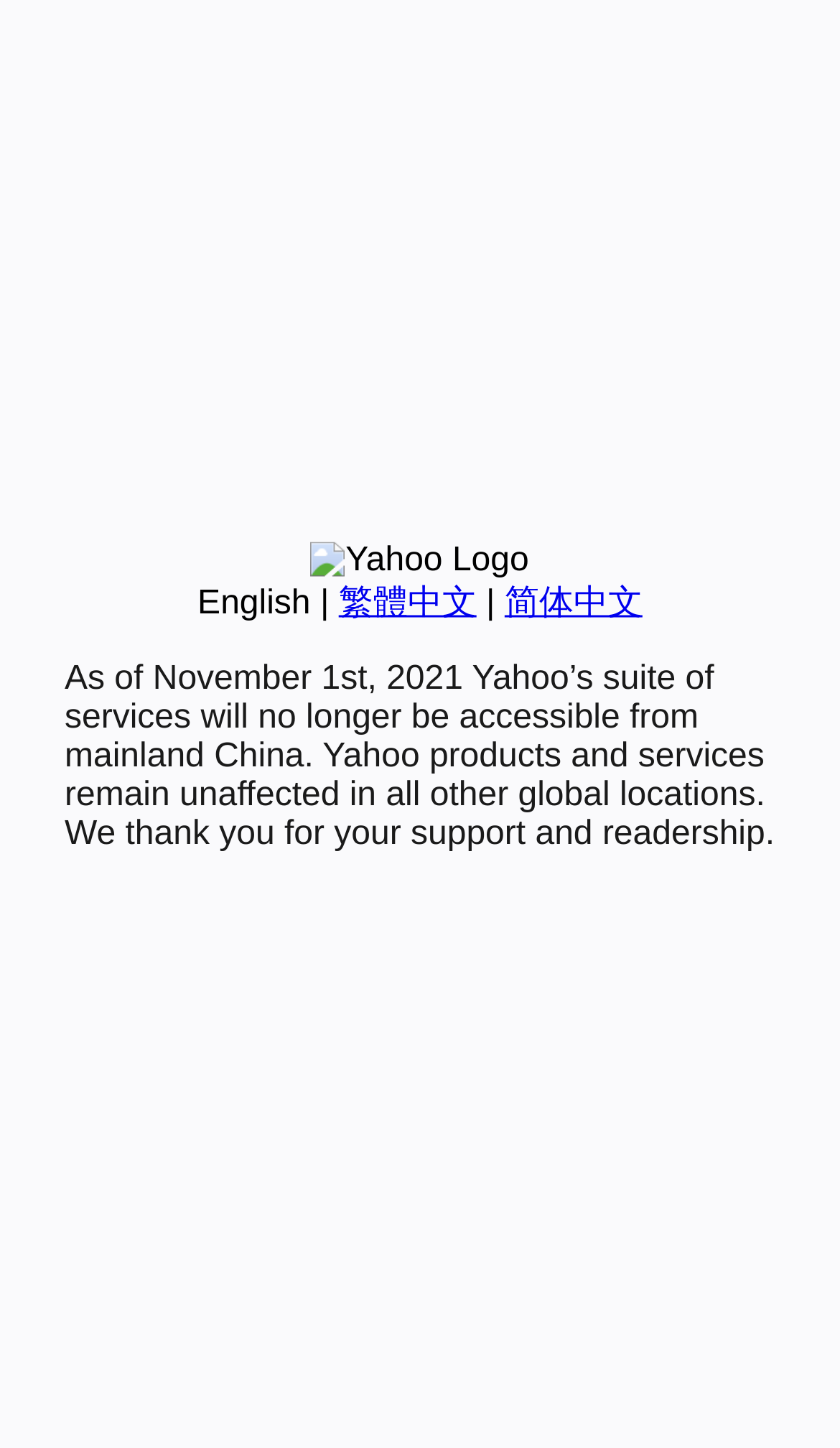Given the description of the UI element: "Watch Online", predict the bounding box coordinates in the form of [left, top, right, bottom], with each value being a float between 0 and 1.

None